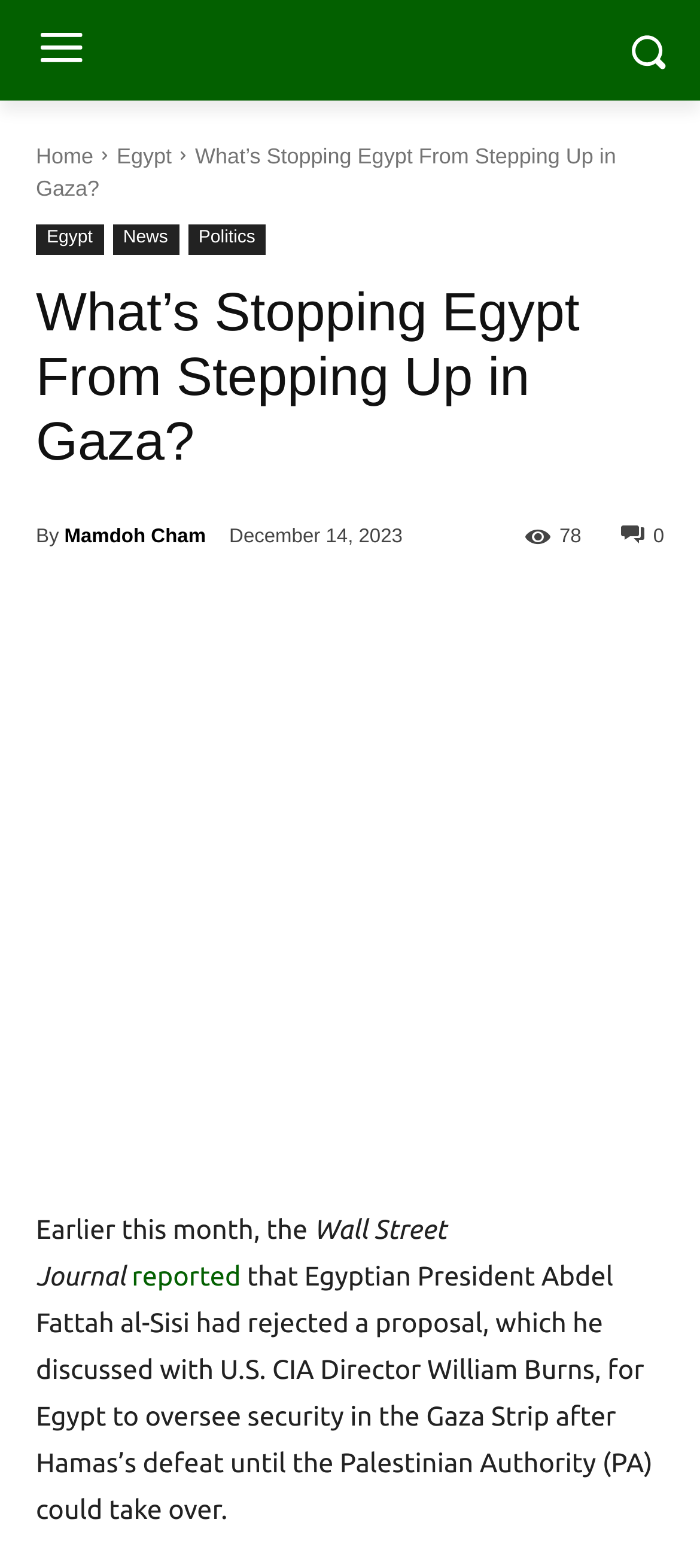What is the name of the author of the article?
Using the image as a reference, give an elaborate response to the question.

The author's name can be found in the article's metadata, specifically in the 'By' section, where it is written as 'By Mamdoh Cham'.